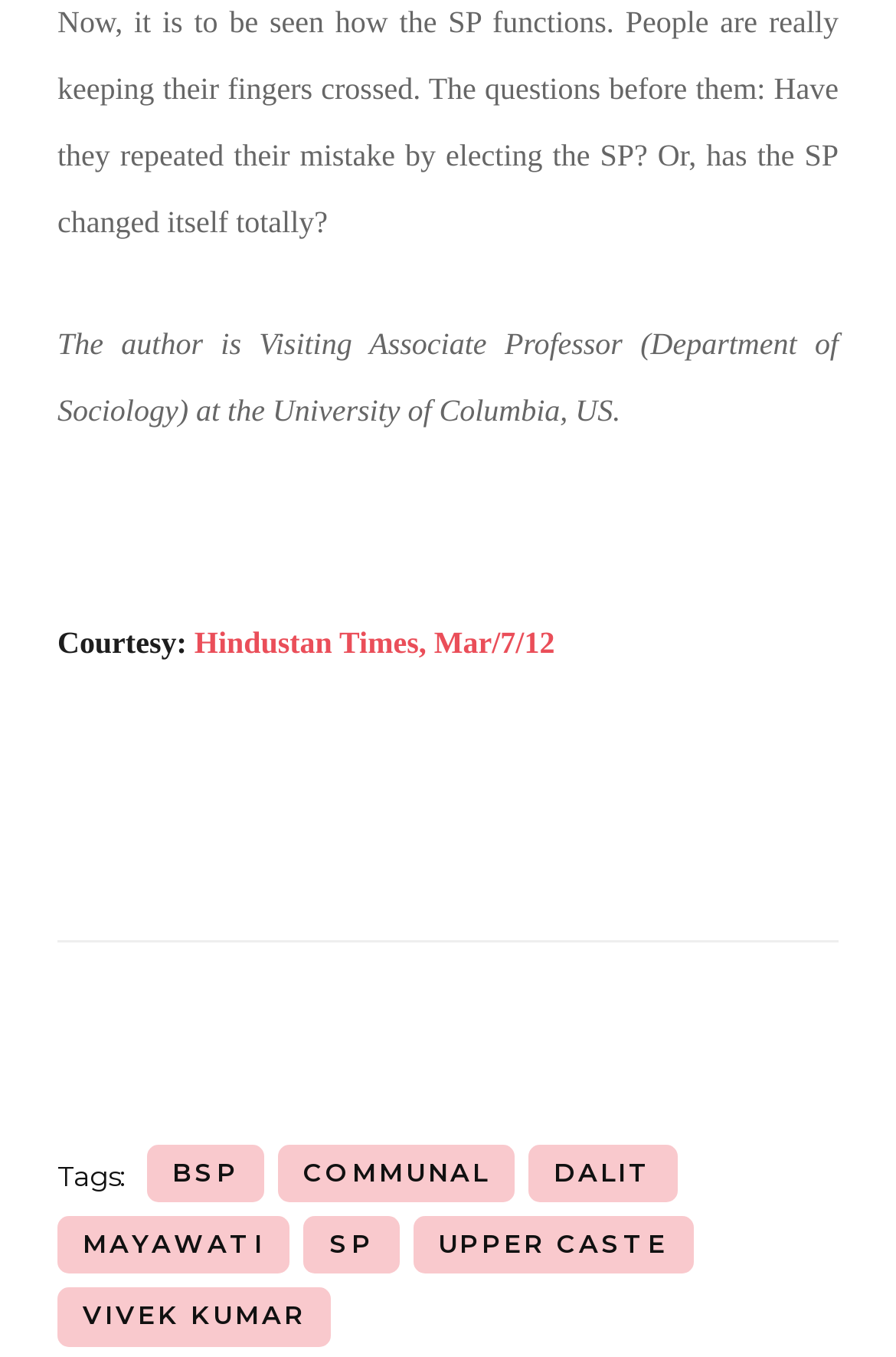Provide the bounding box coordinates of the HTML element this sentence describes: "communal". The bounding box coordinates consist of four float numbers between 0 and 1, i.e., [left, top, right, bottom].

[0.31, 0.843, 0.575, 0.886]